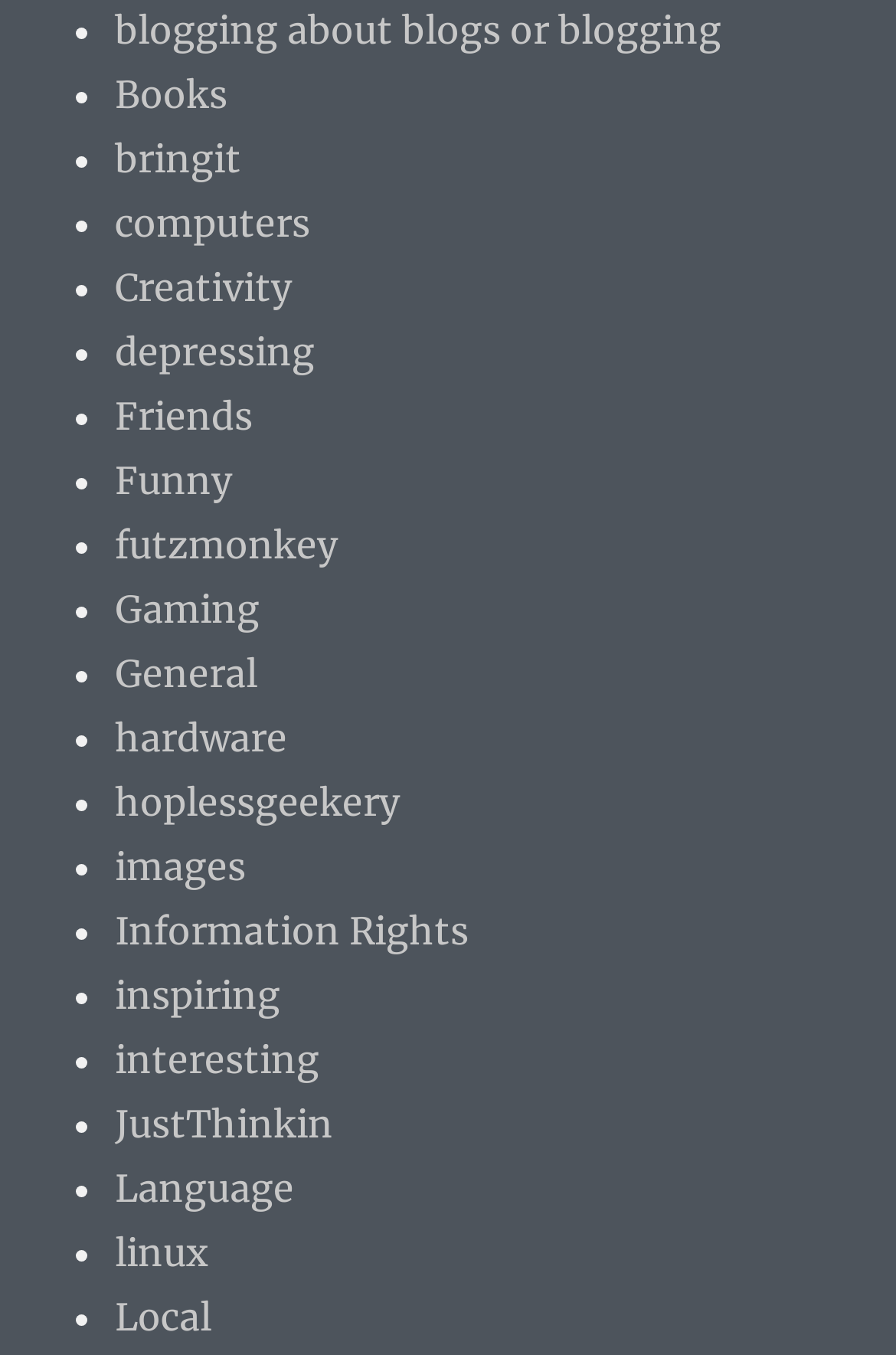Determine the bounding box coordinates for the UI element matching this description: "Information Rights".

[0.128, 0.67, 0.523, 0.704]